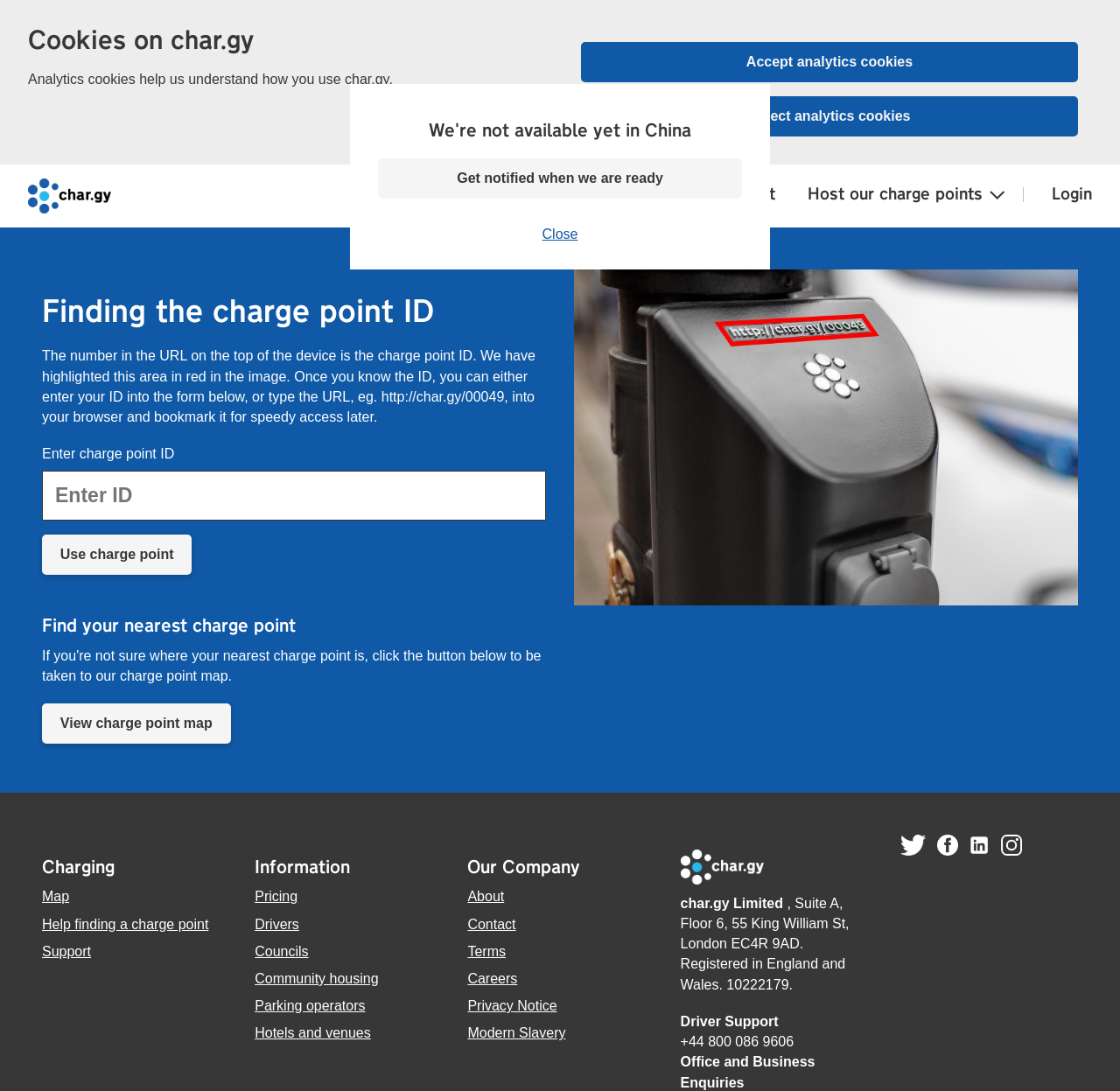Please identify the bounding box coordinates of the clickable area that will allow you to execute the instruction: "Go to jobs page".

None